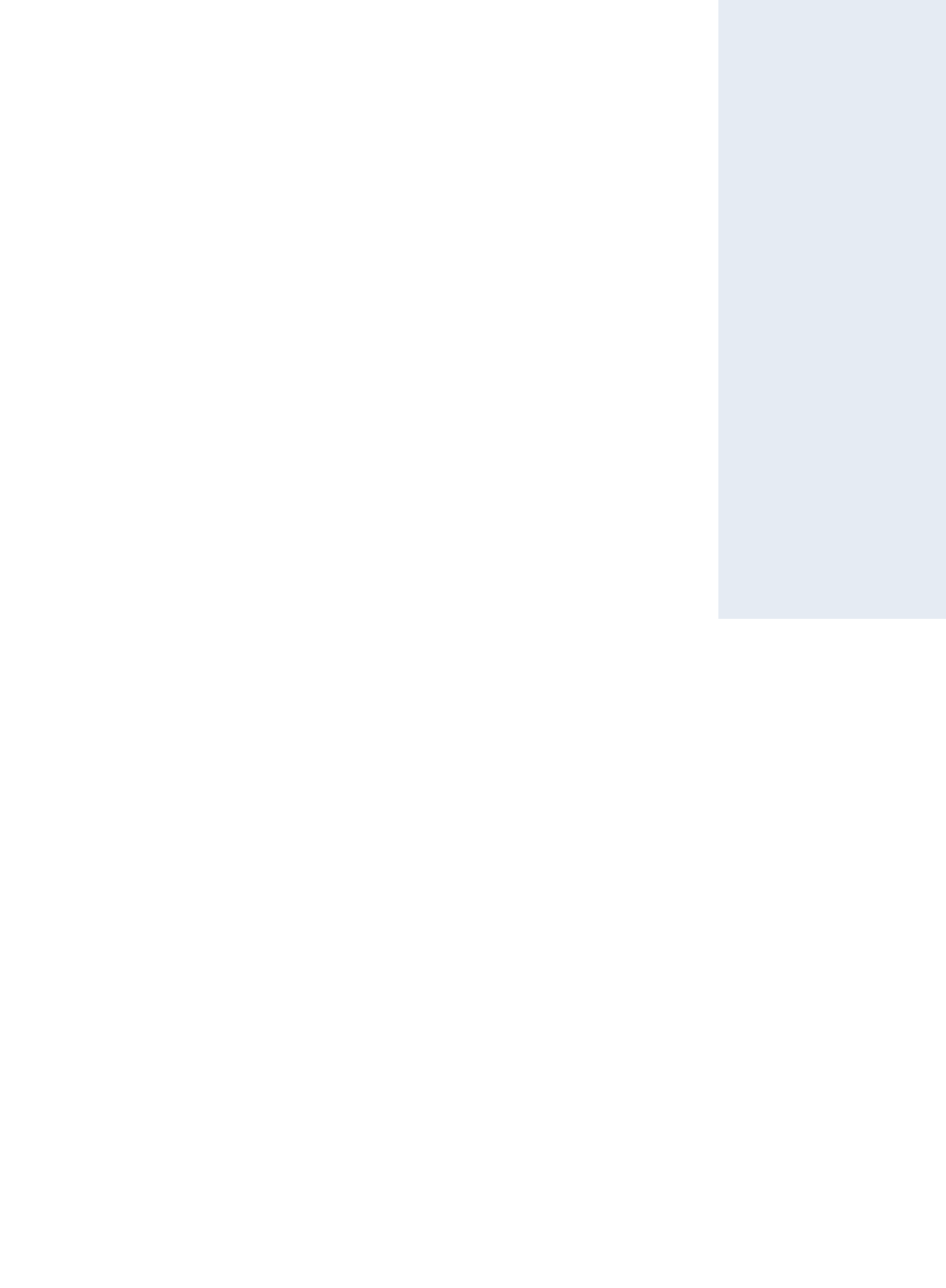Identify the bounding box coordinates of the section that should be clicked to achieve the task described: "Get directions to the office".

[0.7, 0.588, 0.799, 0.599]